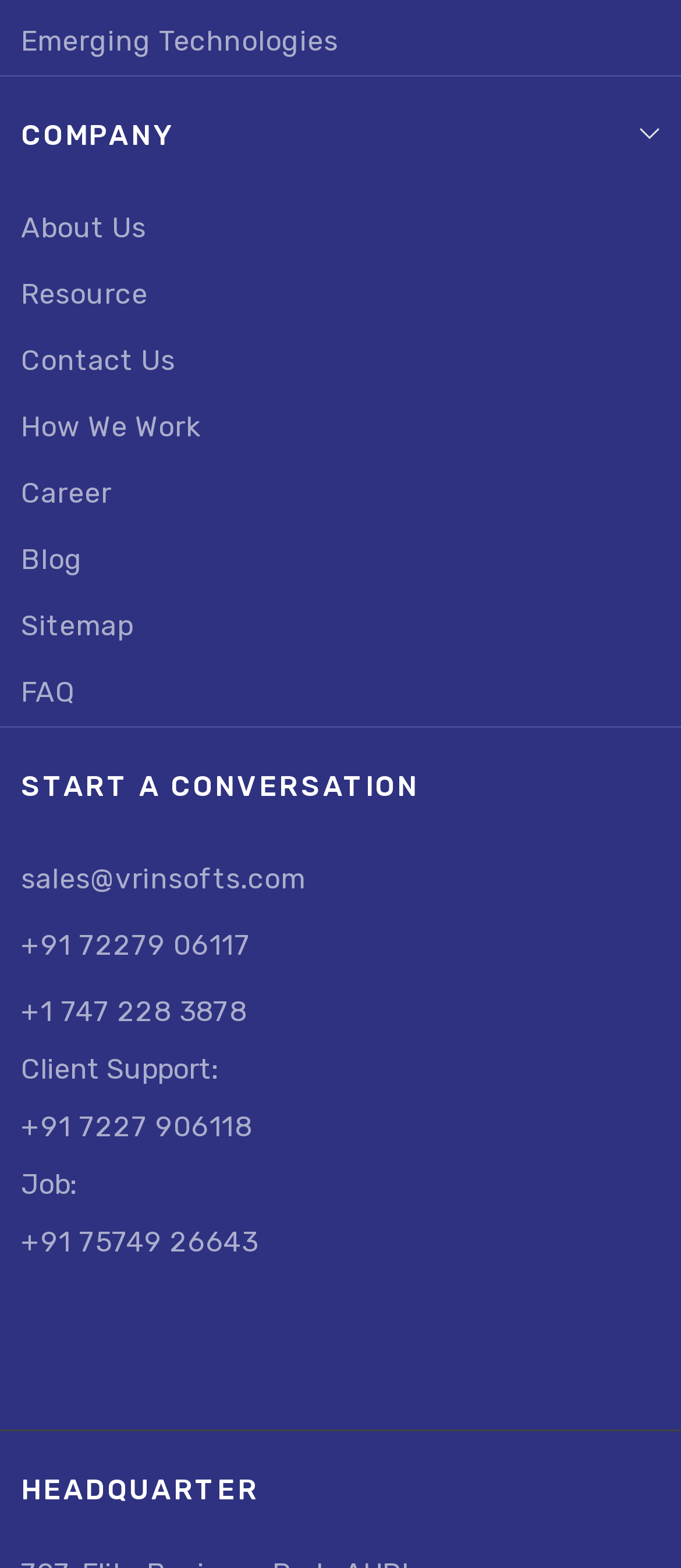Using the element description: "About Us", determine the bounding box coordinates for the specified UI element. The coordinates should be four float numbers between 0 and 1, [left, top, right, bottom].

[0.031, 0.125, 0.214, 0.167]